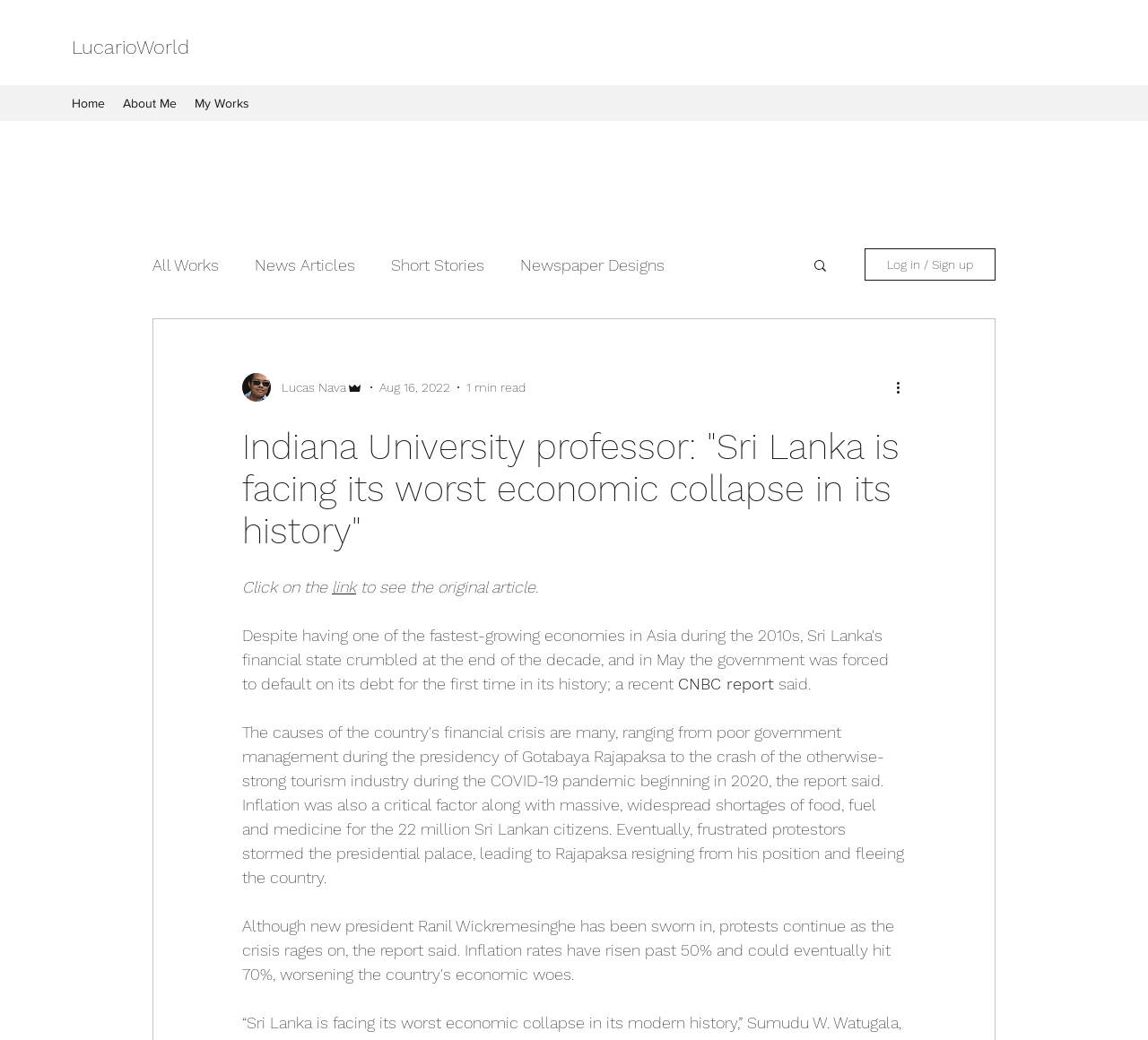Give the bounding box coordinates for the element described by: "All Works".

[0.133, 0.245, 0.191, 0.263]